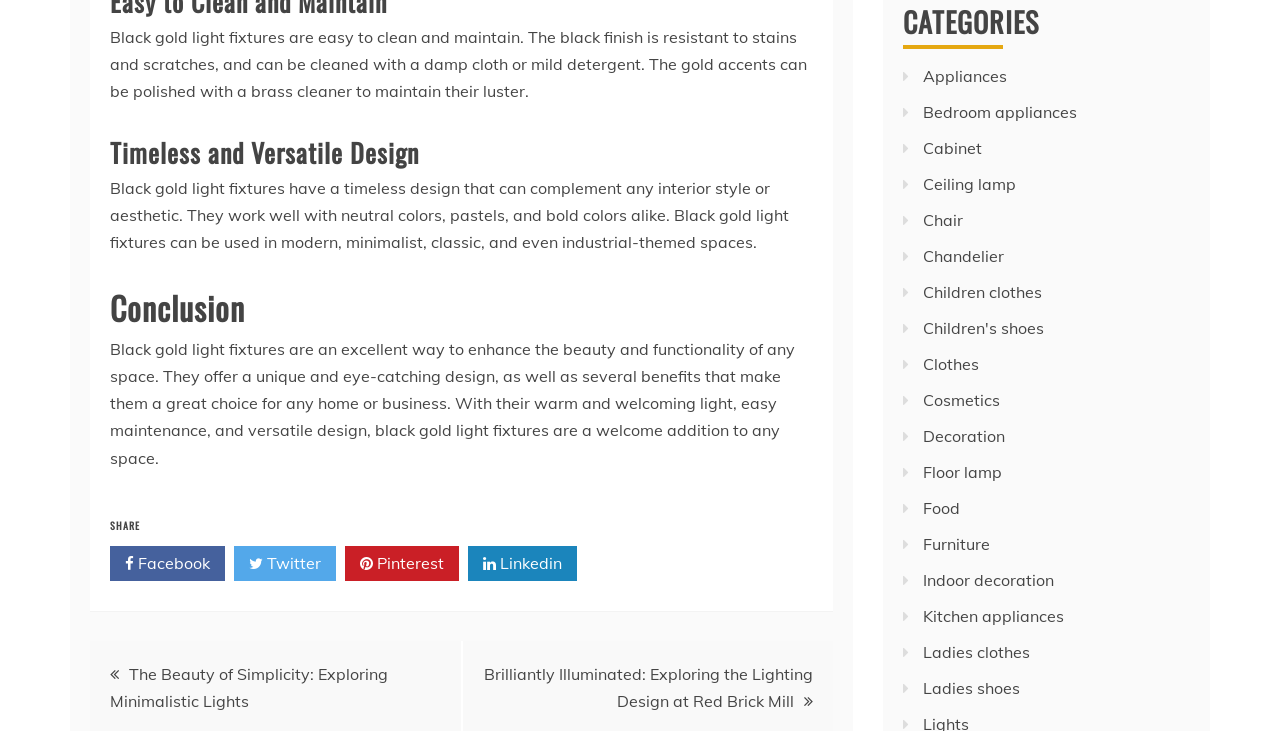Can you give a detailed response to the following question using the information from the image? What is the purpose of black gold light fixtures?

According to the webpage, black gold light fixtures are an excellent way to enhance the beauty and functionality of any space, offering a unique and eye-catching design, as well as several benefits that make them a great choice for any home or business.